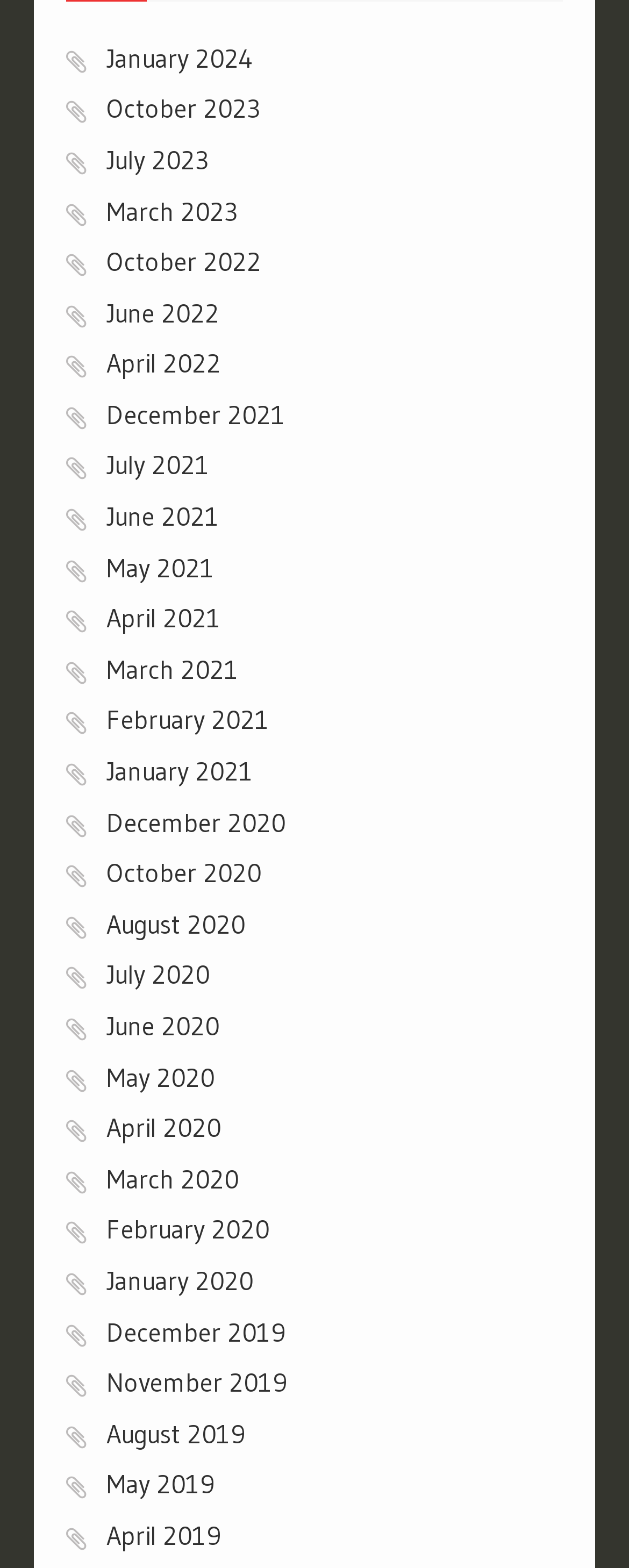Please give a one-word or short phrase response to the following question: 
How many links are there on the webpage?

34